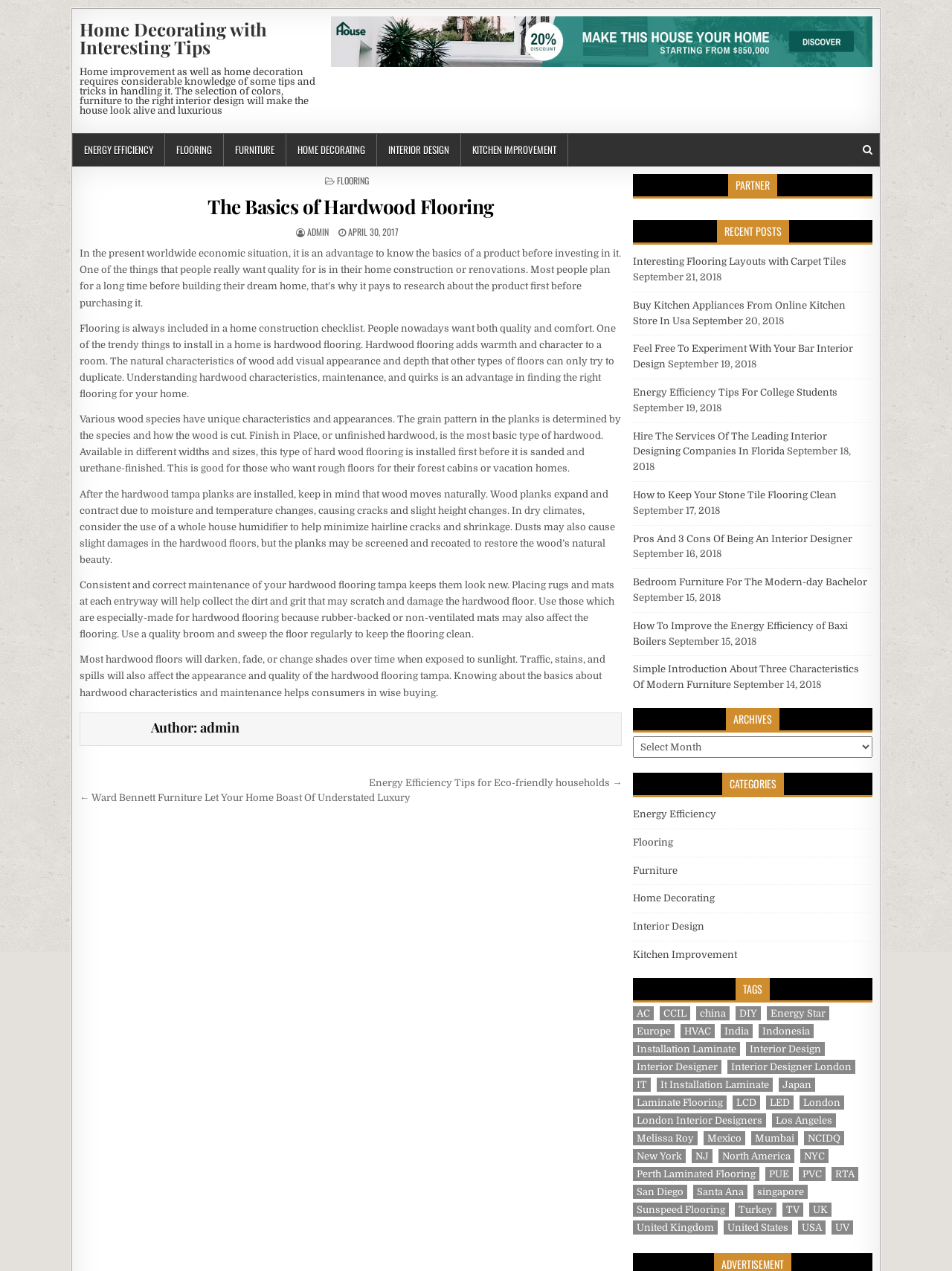Identify the bounding box for the UI element described as: "Furniture". Ensure the coordinates are four float numbers between 0 and 1, formatted as [left, top, right, bottom].

[0.235, 0.105, 0.301, 0.131]